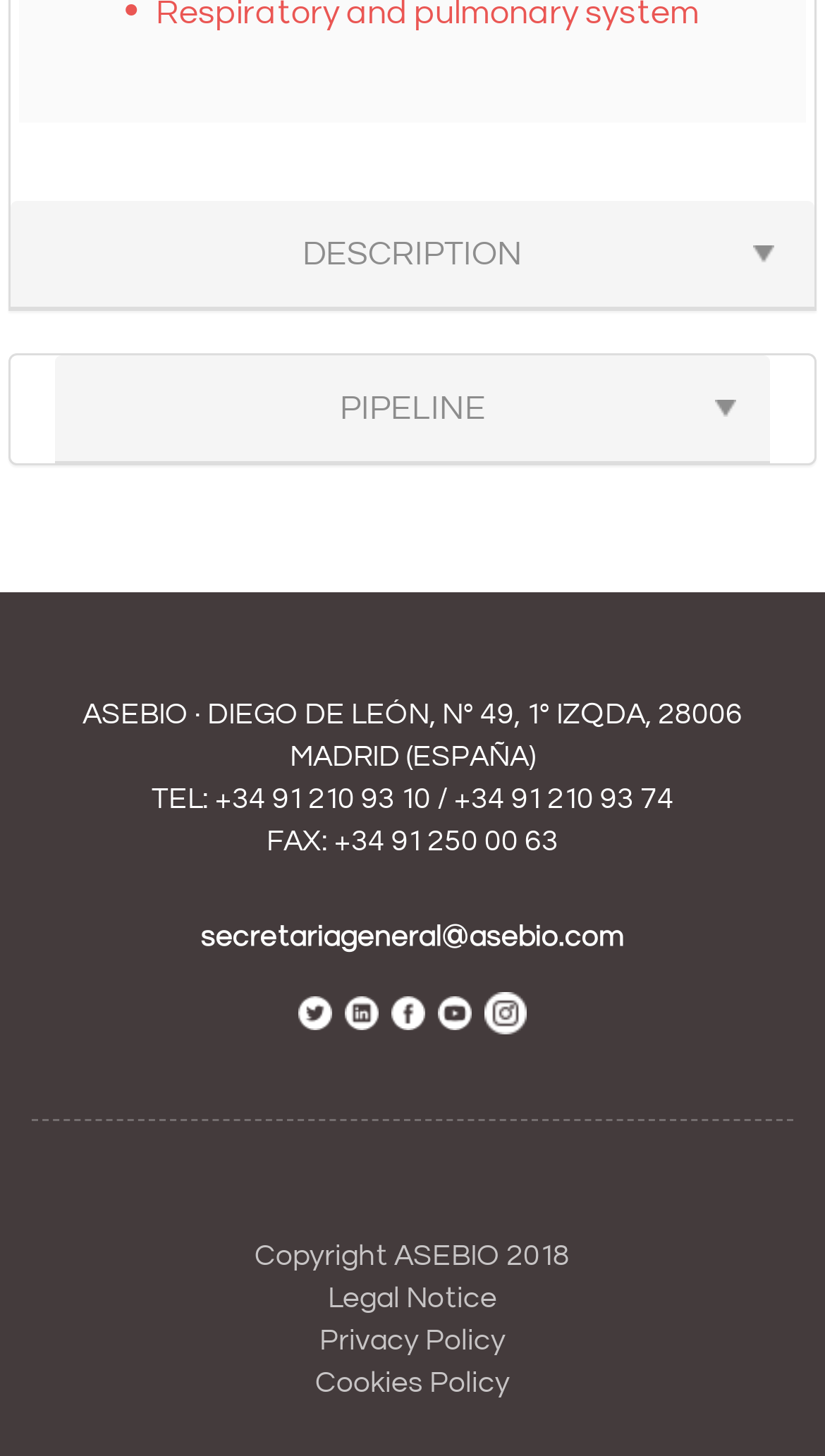Extract the bounding box coordinates for the described element: "Copyright ASEBIO 2018". The coordinates should be represented as four float numbers between 0 and 1: [left, top, right, bottom].

[0.309, 0.853, 0.691, 0.873]